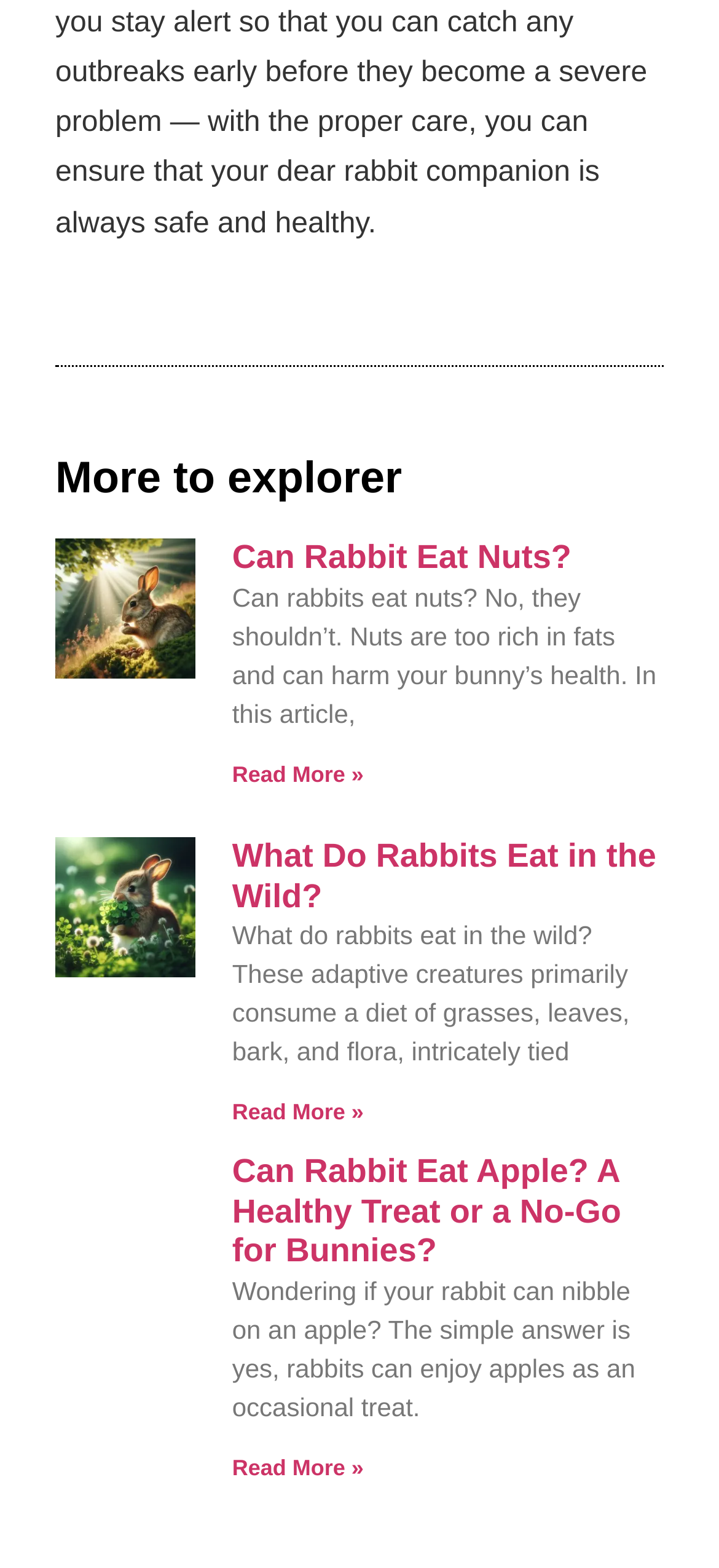What is the main topic of this webpage?
Refer to the image and provide a concise answer in one word or phrase.

Rabbit diet